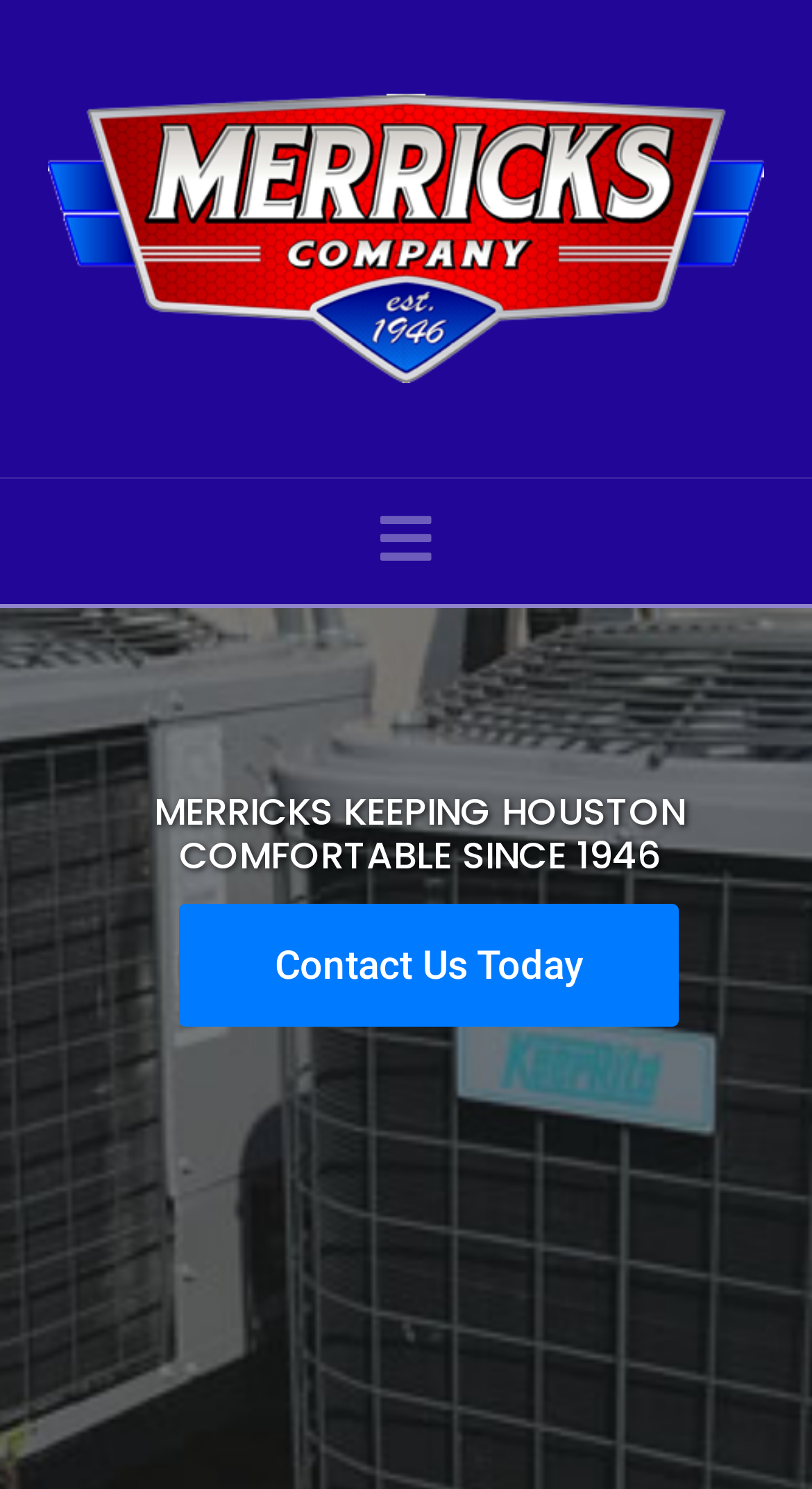Based on the element description: "alt="Merricks Company"", identify the bounding box coordinates for this UI element. The coordinates must be four float numbers between 0 and 1, listed as [left, top, right, bottom].

[0.06, 0.063, 0.94, 0.258]